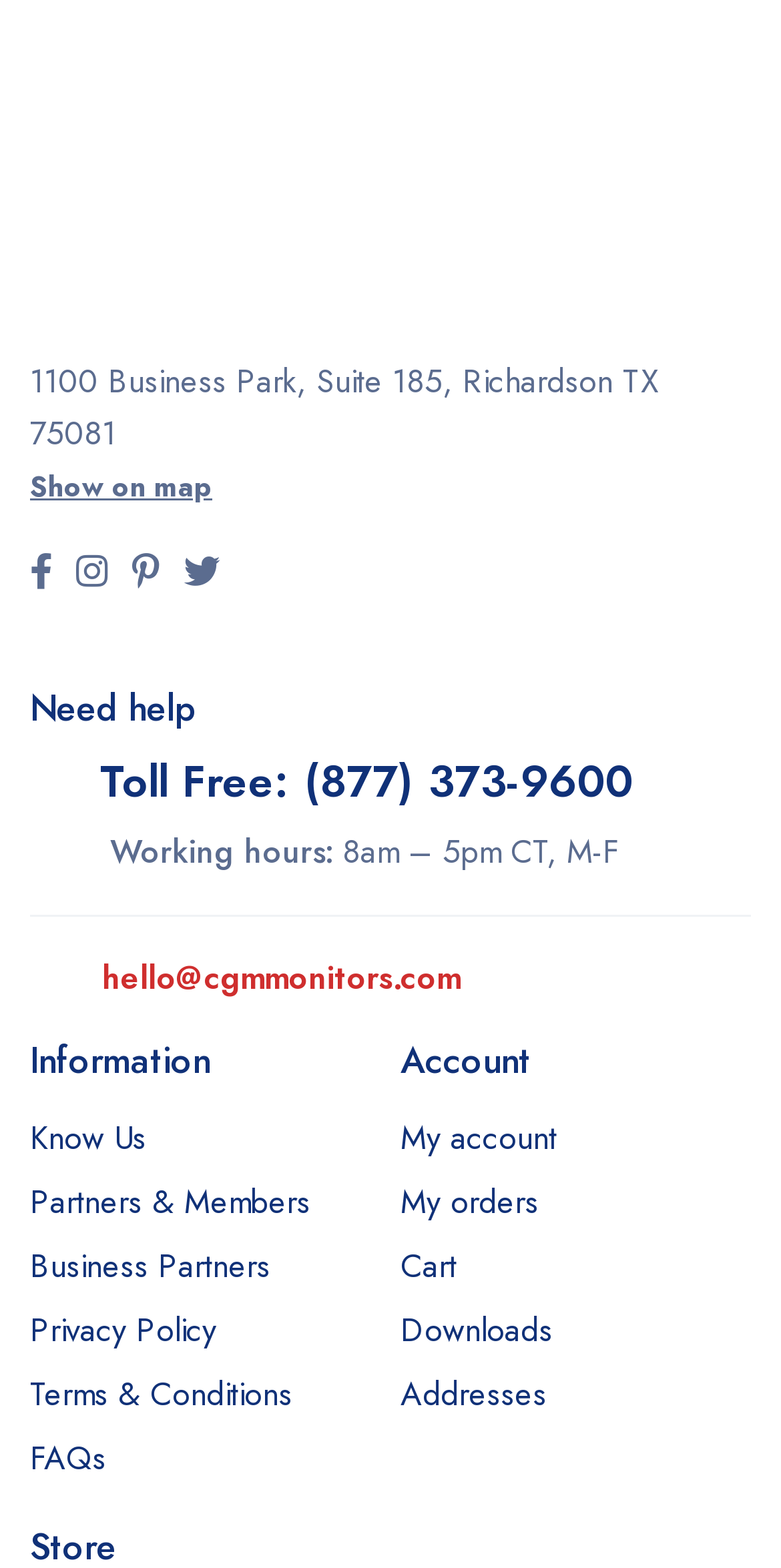How many links are there in the 'Information' section?
Analyze the image and deliver a detailed answer to the question.

The 'Information' section contains links to 'Know Us', 'Partners & Members', 'Business Partners', 'Privacy Policy', 'Terms & Conditions', and 'FAQs'. Therefore, there are 6 links in the 'Information' section.